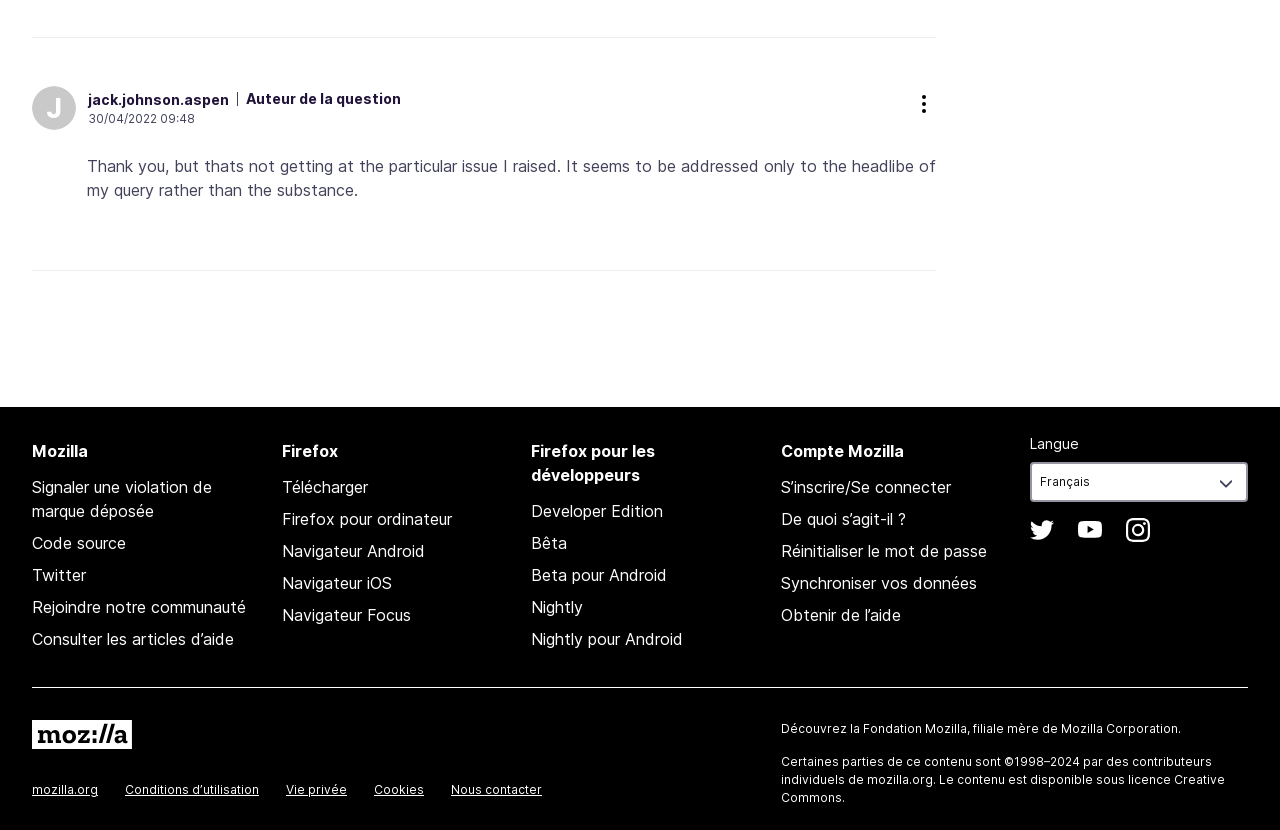What is the name of the browser mentioned in the webpage?
Based on the visual information, provide a detailed and comprehensive answer.

The name of the browser mentioned in the webpage can be found in the heading element with the text 'Firefox'.